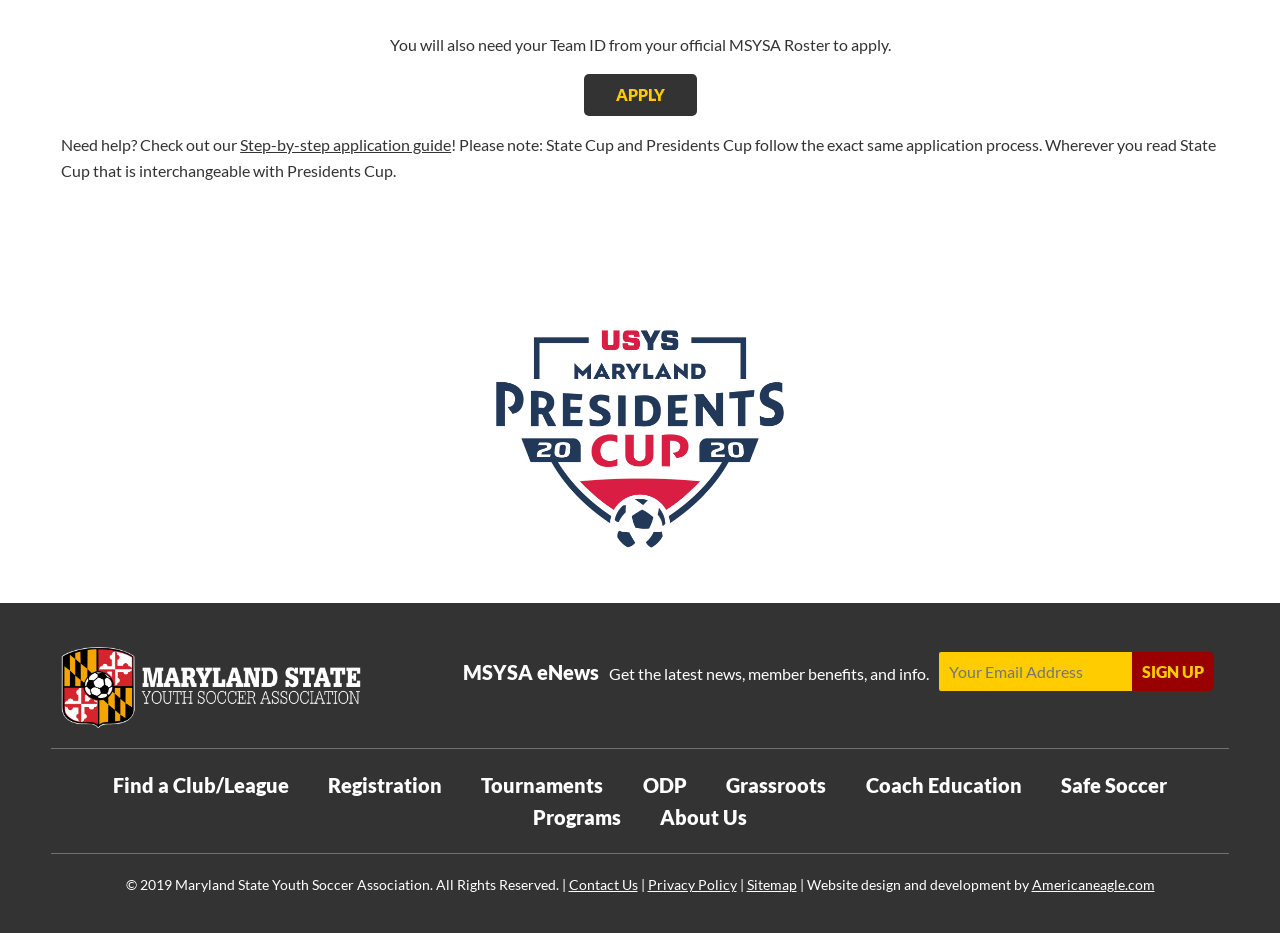Based on the description "name="CT_FooterTopRight_1$btnSubmit" value="Sign Up"", find the bounding box of the specified UI element.

[0.884, 0.699, 0.948, 0.741]